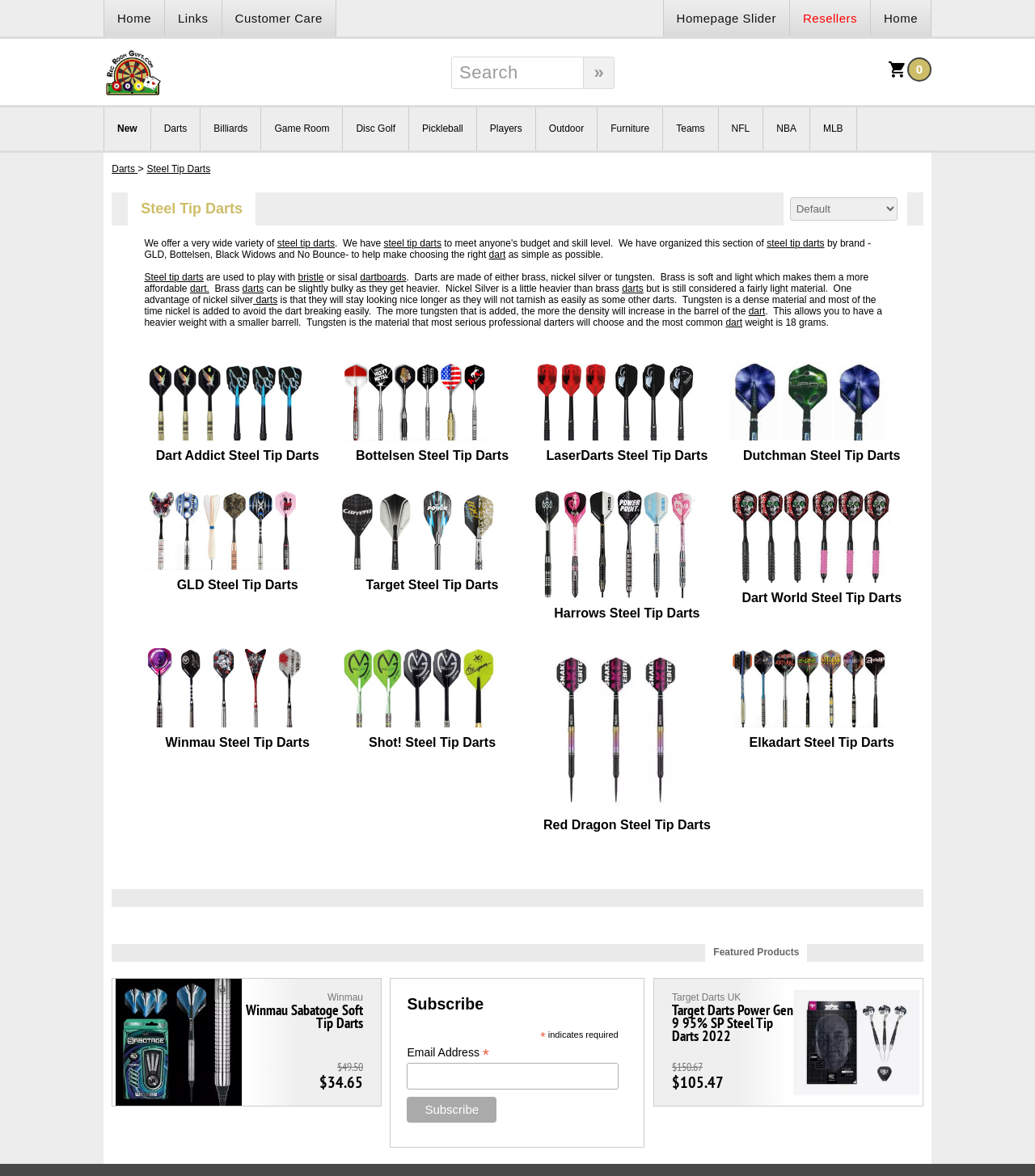Please mark the bounding box coordinates of the area that should be clicked to carry out the instruction: "Sort the darts by a specific criterion".

[0.763, 0.168, 0.867, 0.188]